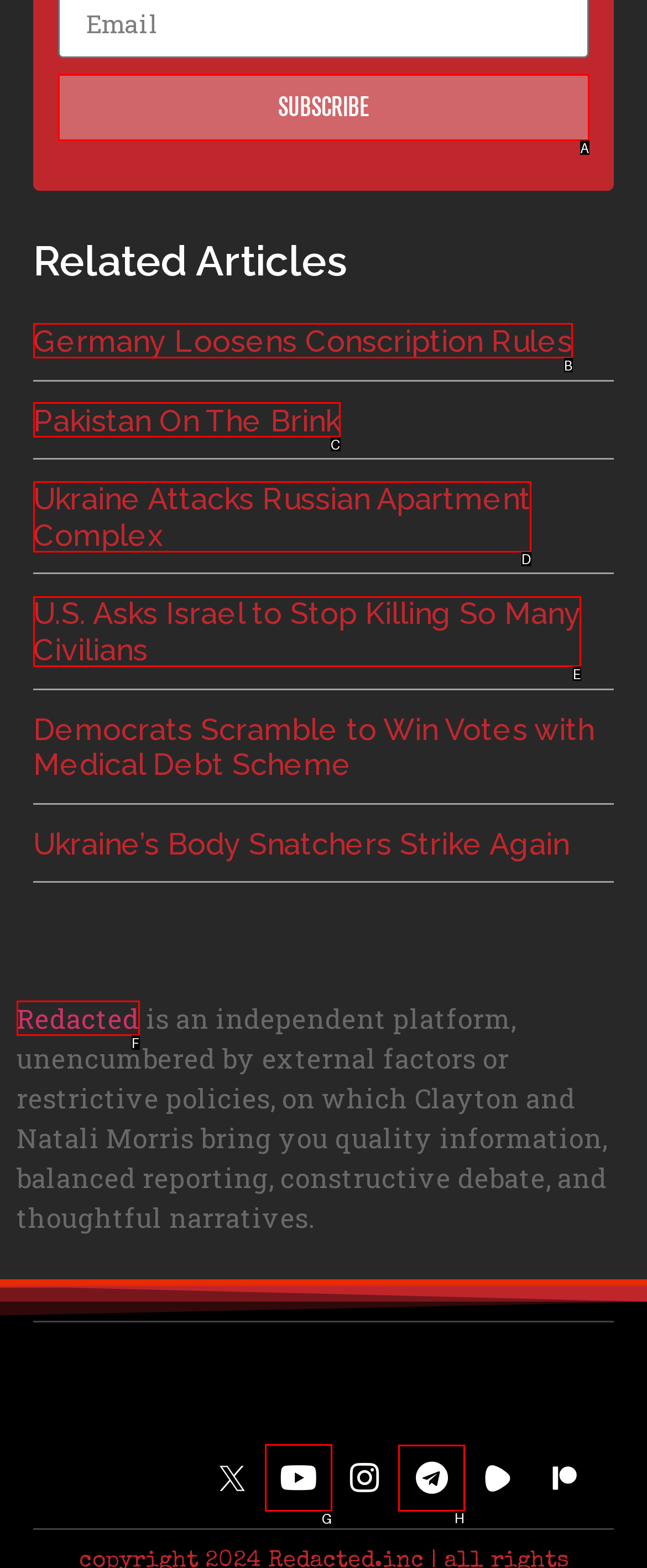Based on the choices marked in the screenshot, which letter represents the correct UI element to perform the task: Visit the YouTube channel?

G